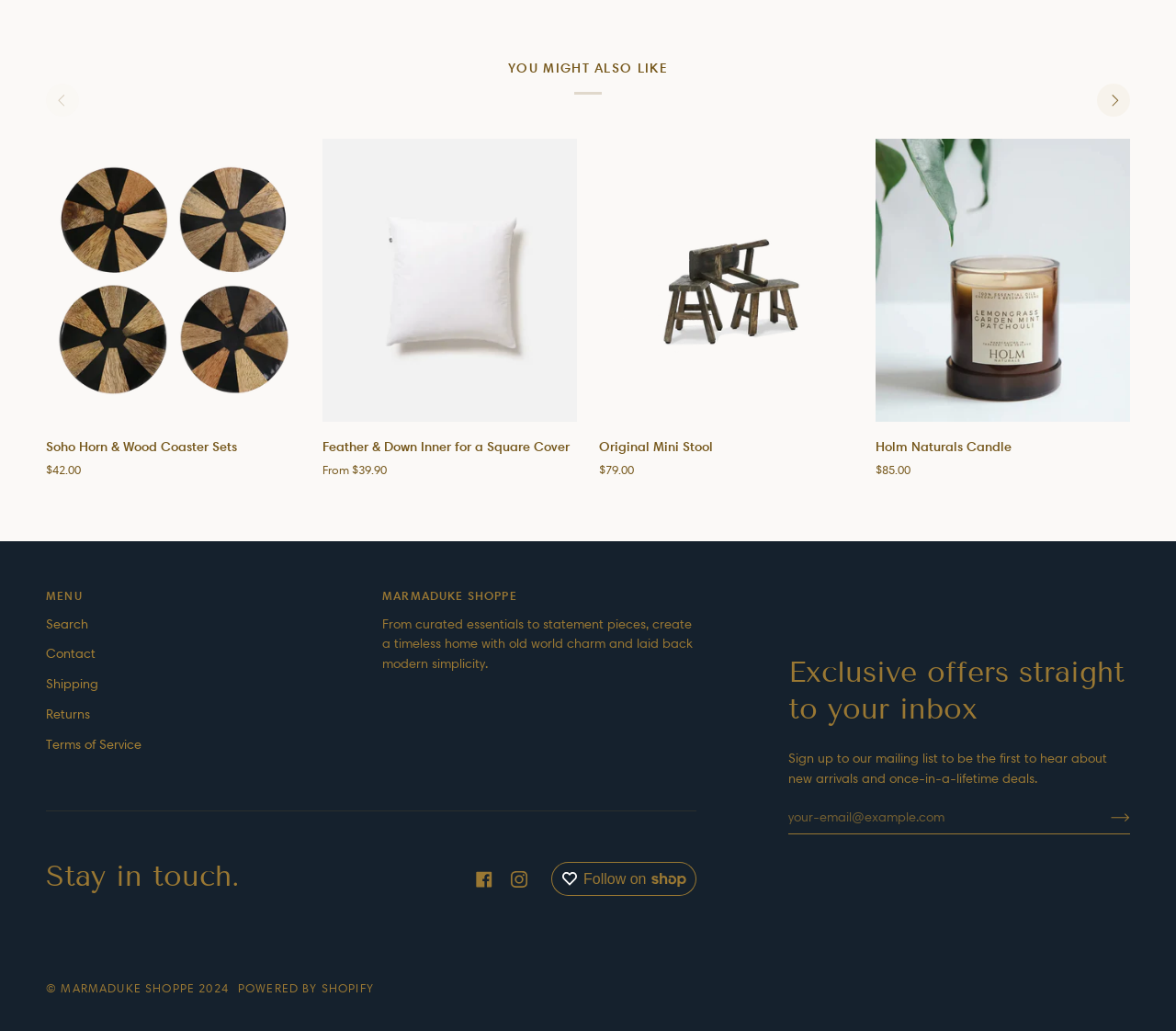Use the details in the image to answer the question thoroughly: 
What is the name of the shop?

The name of the shop can be found in the top section of the webpage, as well as in the footer section. It is listed as 'MARMADUKE SHOPPE'.